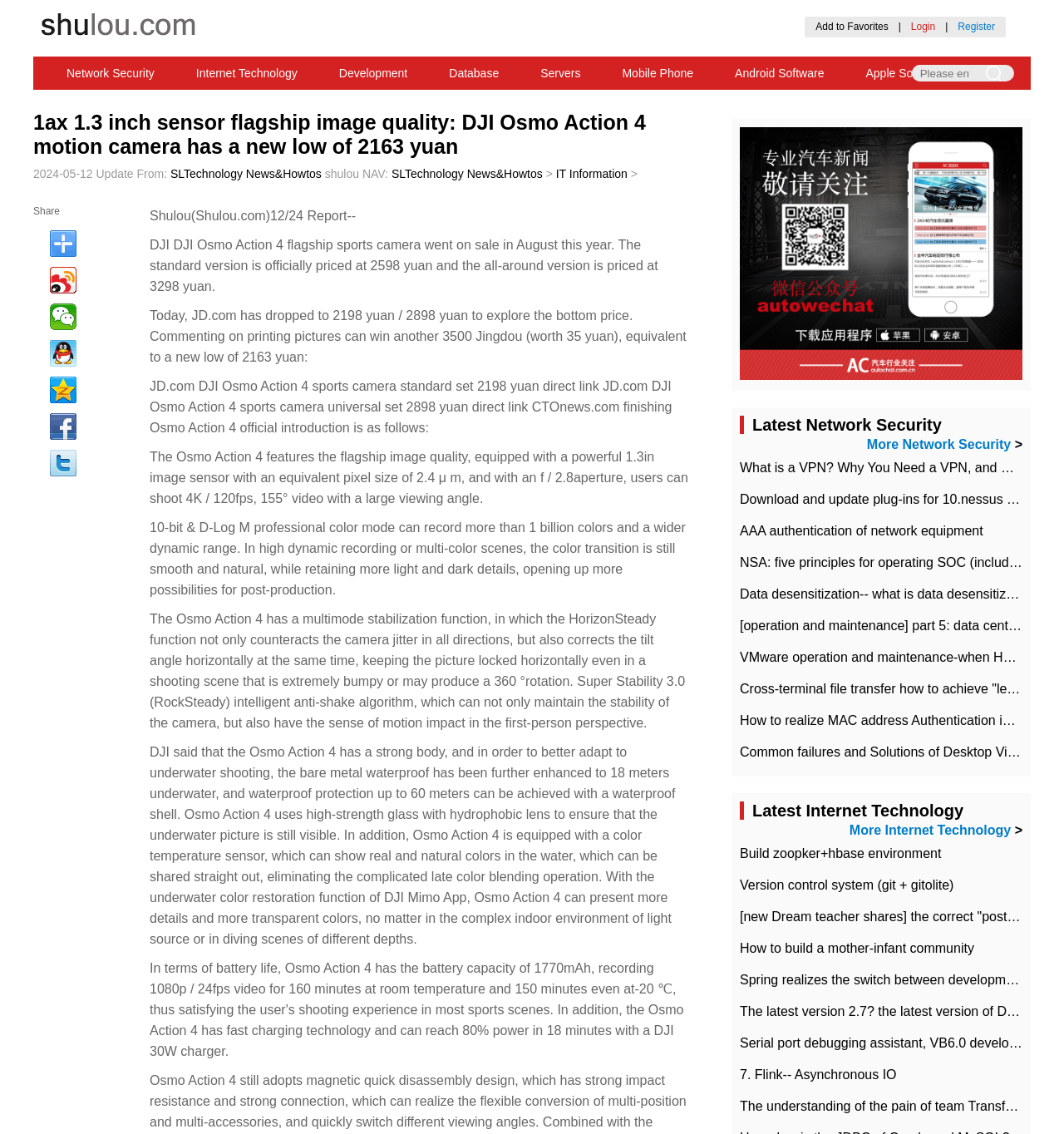Determine the coordinates of the bounding box that should be clicked to complete the instruction: "View more Network Security news". The coordinates should be represented by four float numbers between 0 and 1: [left, top, right, bottom].

[0.815, 0.386, 0.95, 0.398]